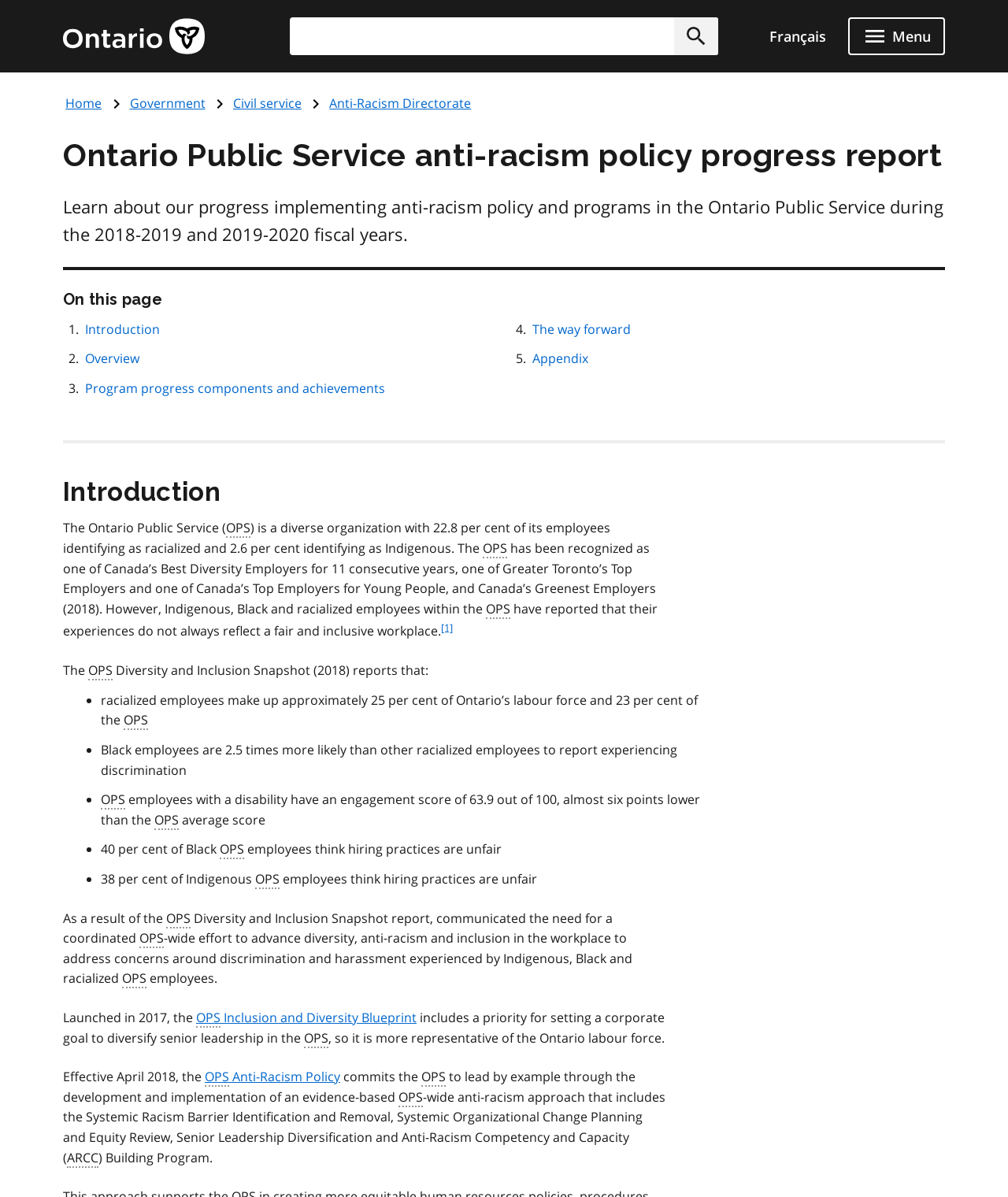Answer the question with a brief word or phrase:
What is the percentage of racialized employees in the Ontario Public Service?

22.8%